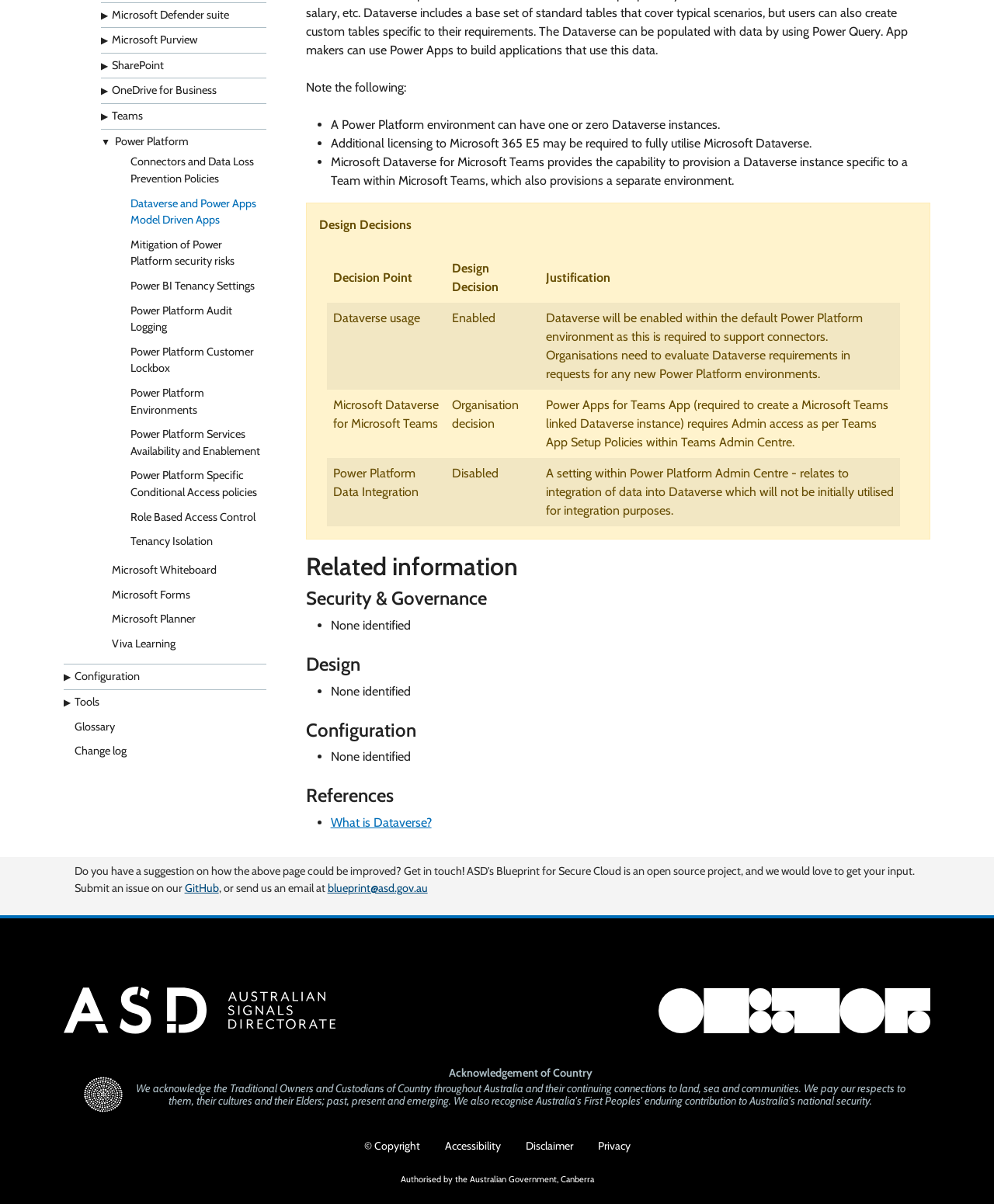Extract the bounding box coordinates for the UI element described by the text: "Teams". The coordinates should be in the form of [left, top, right, bottom] with values between 0 and 1.

[0.113, 0.09, 0.144, 0.102]